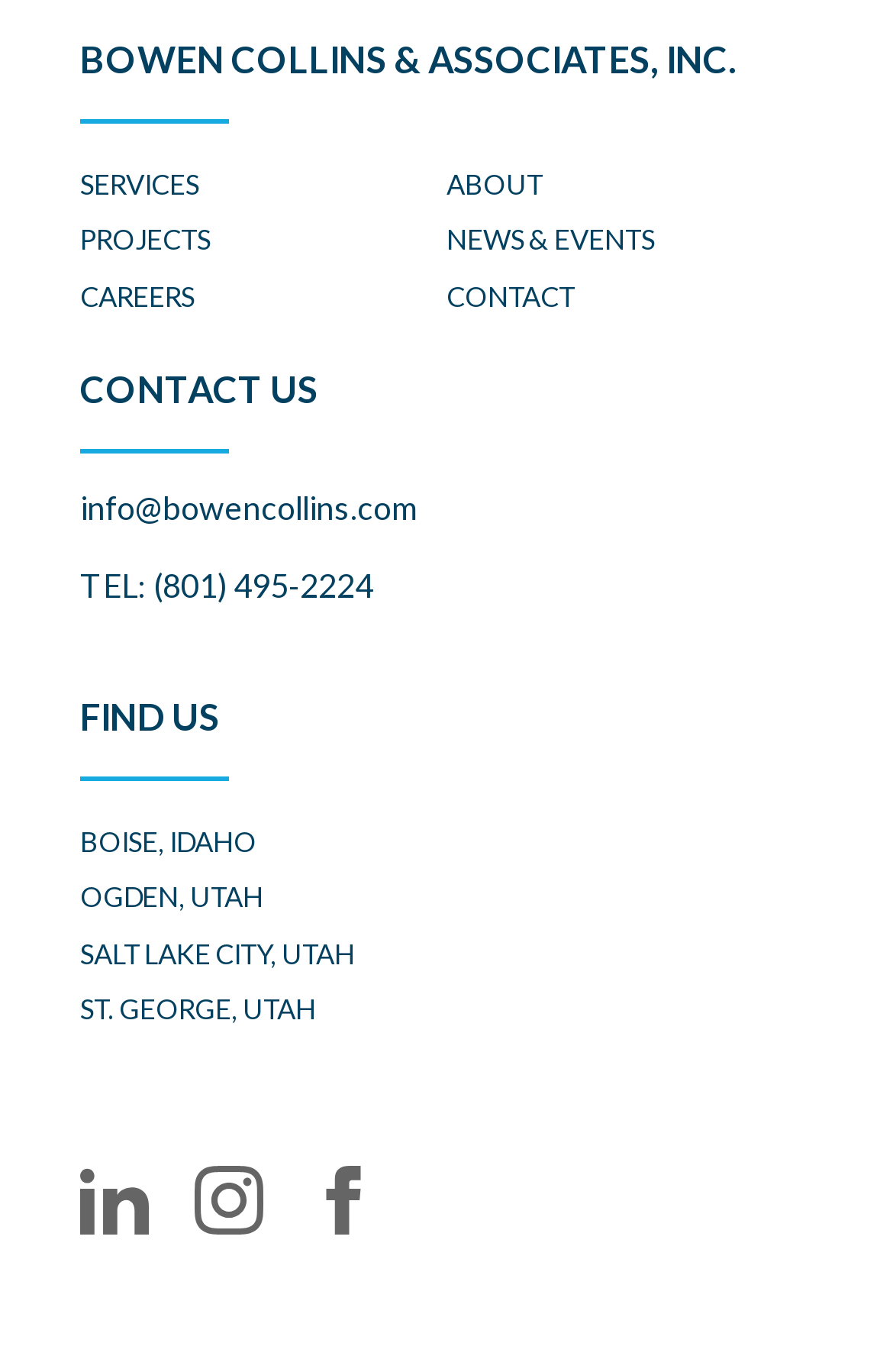Identify the bounding box coordinates for the element you need to click to achieve the following task: "Find office in BOISE, IDAHO". The coordinates must be four float values ranging from 0 to 1, formatted as [left, top, right, bottom].

[0.09, 0.659, 0.287, 0.684]